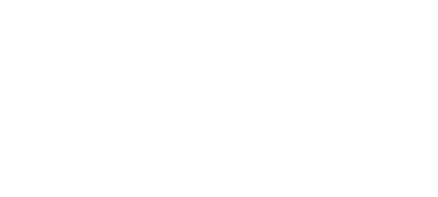What is the benefit of using the drip kit?
Refer to the image and provide a detailed answer to the question.

One of the benefits of using the drip kit is conserving water resources, as it is designed to enhance watering efficiency, ensuring optimal growth and health of garden trees, seedlings, and fruits, while also promoting sustainable farming practices.